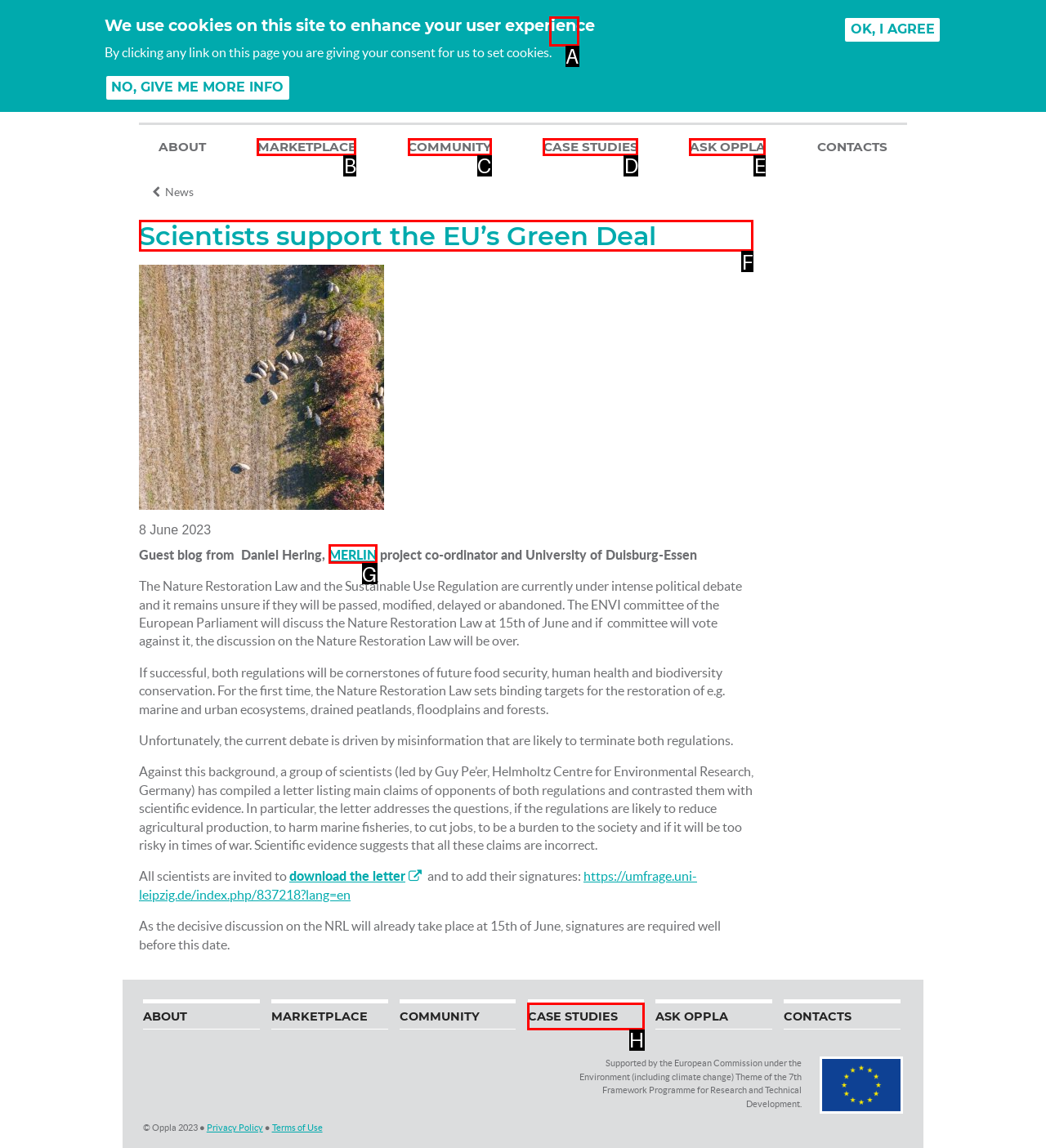Select the correct UI element to click for this task: Read the article about Scientists supporting the EU’s Green Deal.
Answer using the letter from the provided options.

F